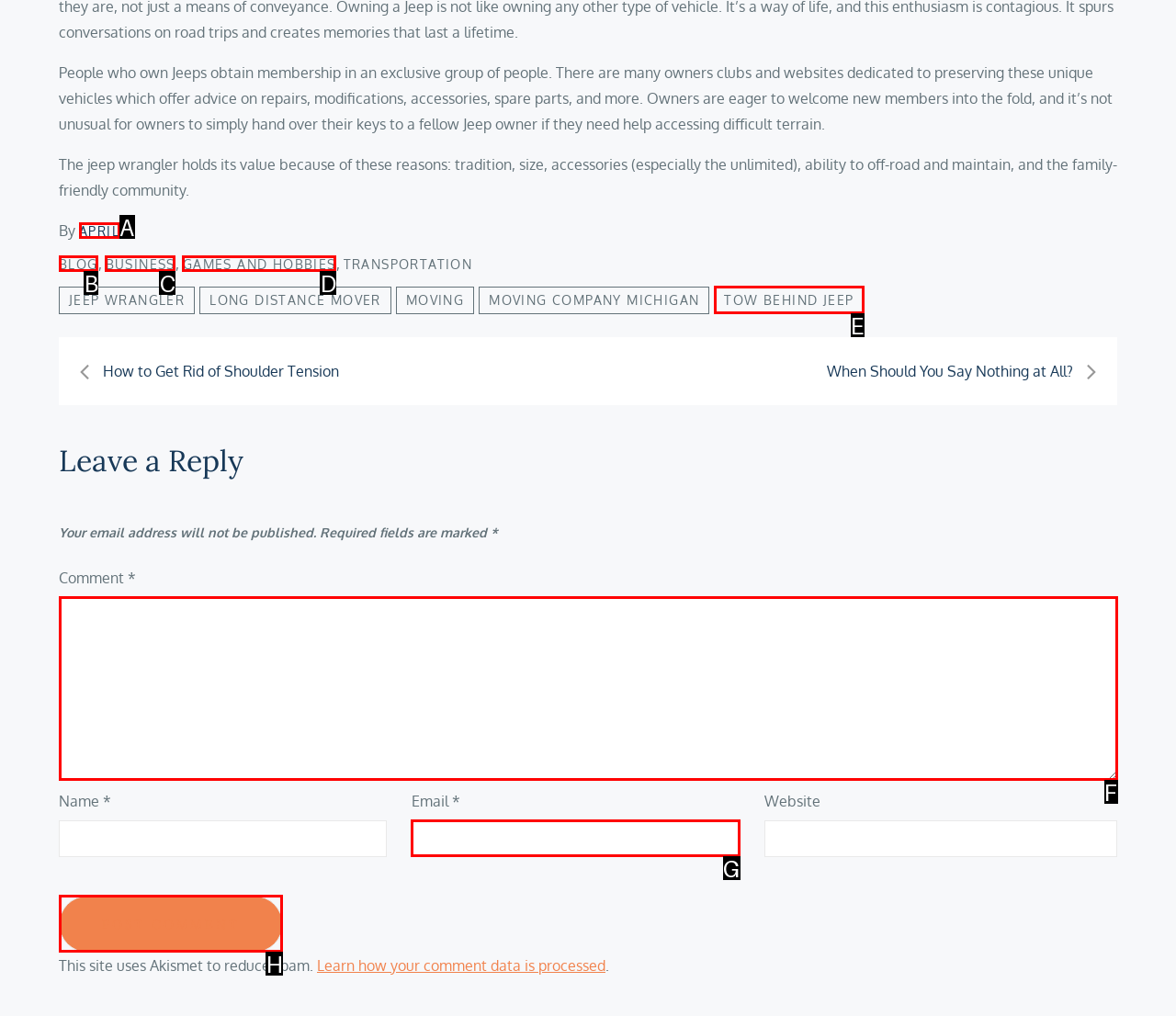From the provided choices, determine which option matches the description: Games and Hobbies. Respond with the letter of the correct choice directly.

D